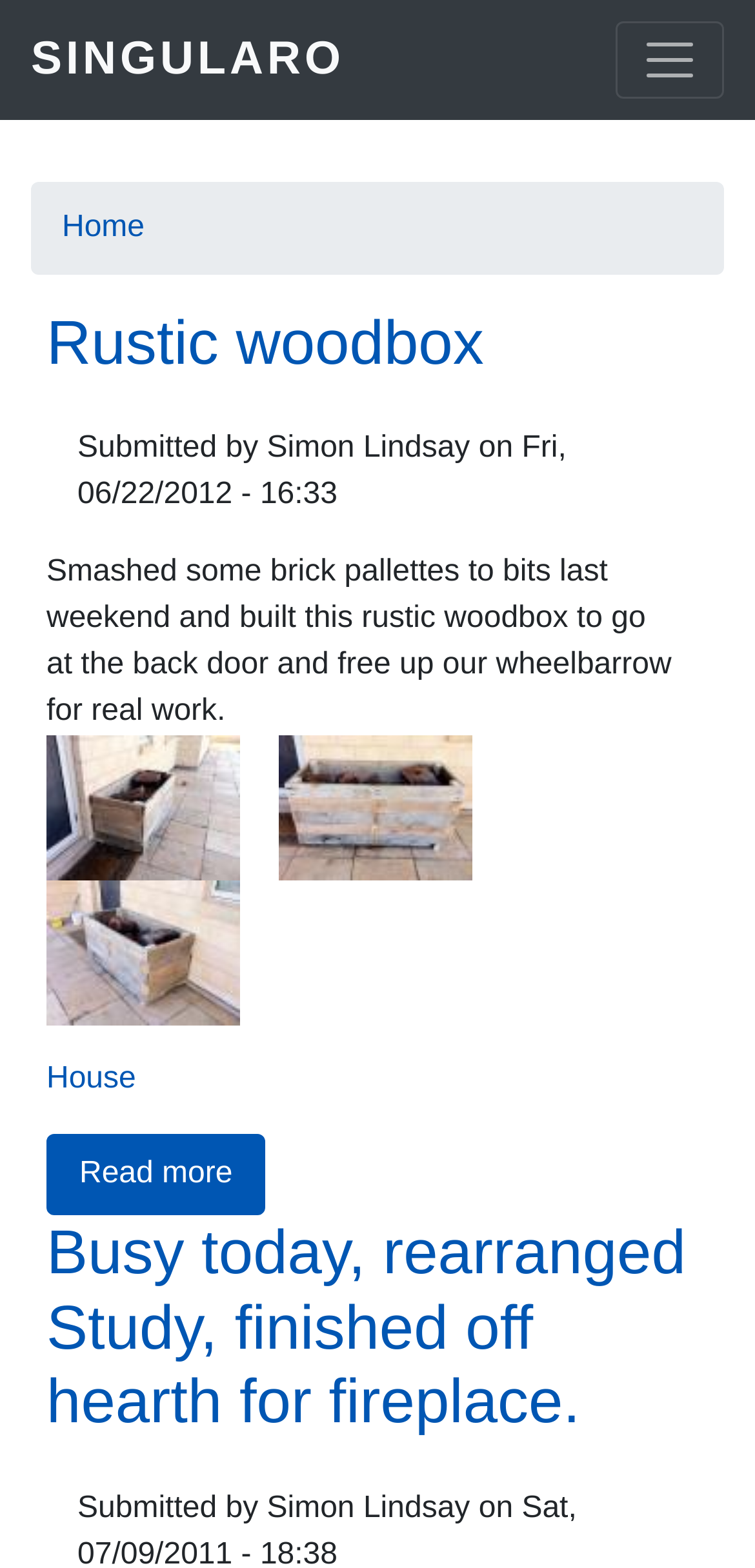Utilize the information from the image to answer the question in detail:
How many buttons are there in the first article?

The number of buttons in the first article can be counted by looking at the button elements with the alt text '' inside the article element, and there are three of them.